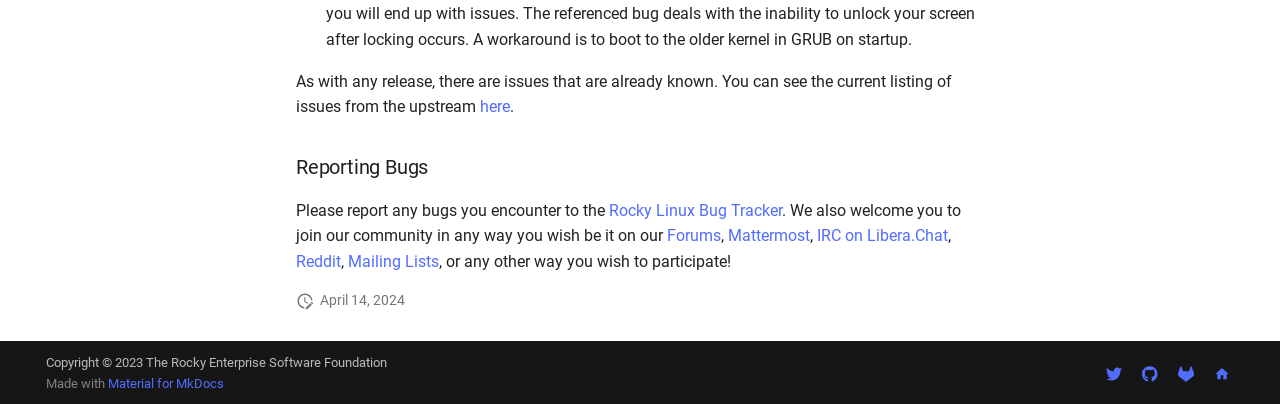Please determine the bounding box coordinates of the element to click on in order to accomplish the following task: "join the forums". Ensure the coordinates are four float numbers ranging from 0 to 1, i.e., [left, top, right, bottom].

[0.521, 0.56, 0.563, 0.607]